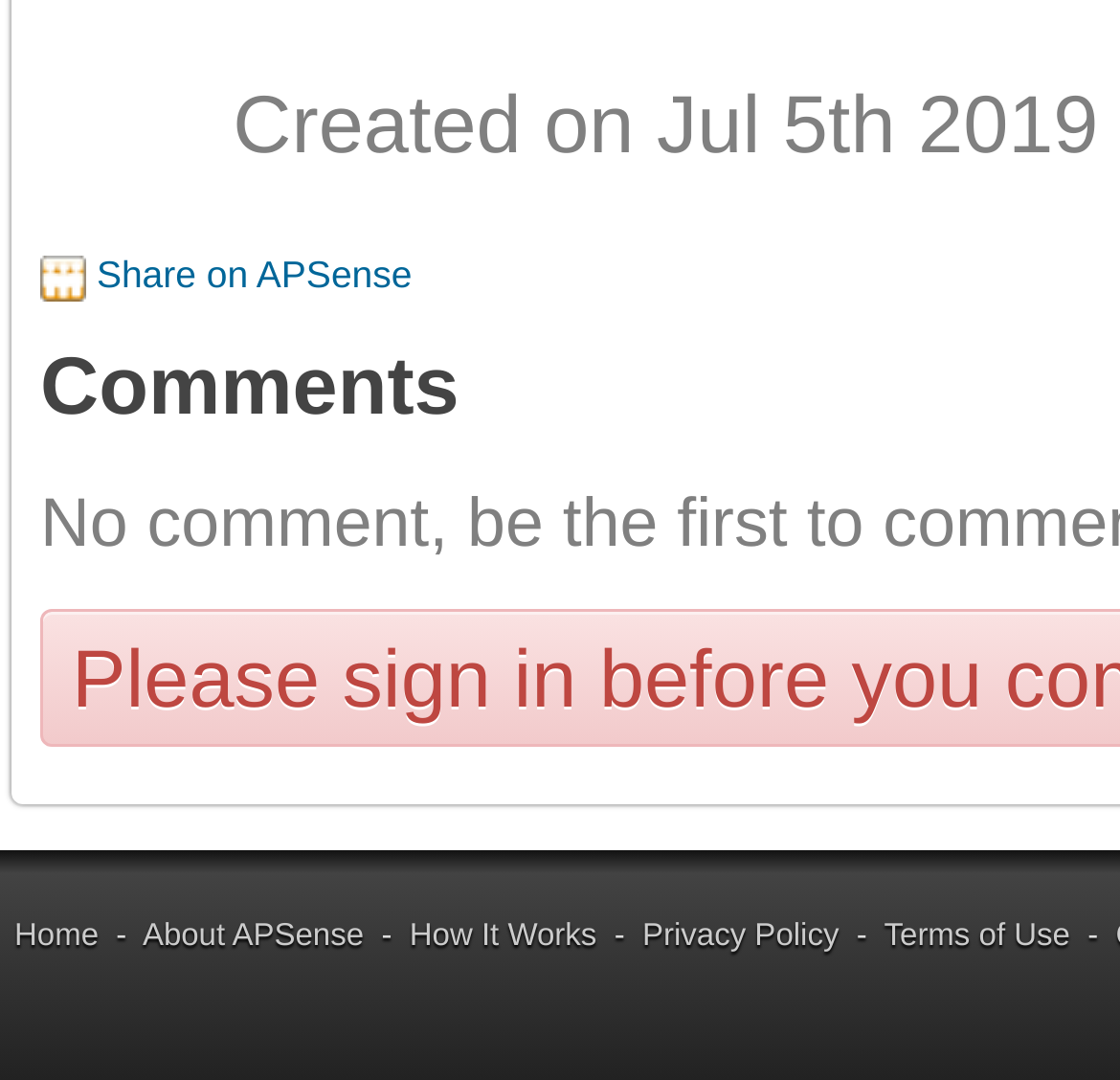Use a single word or phrase to answer the question:
What is the first link on the top?

Share on APSense